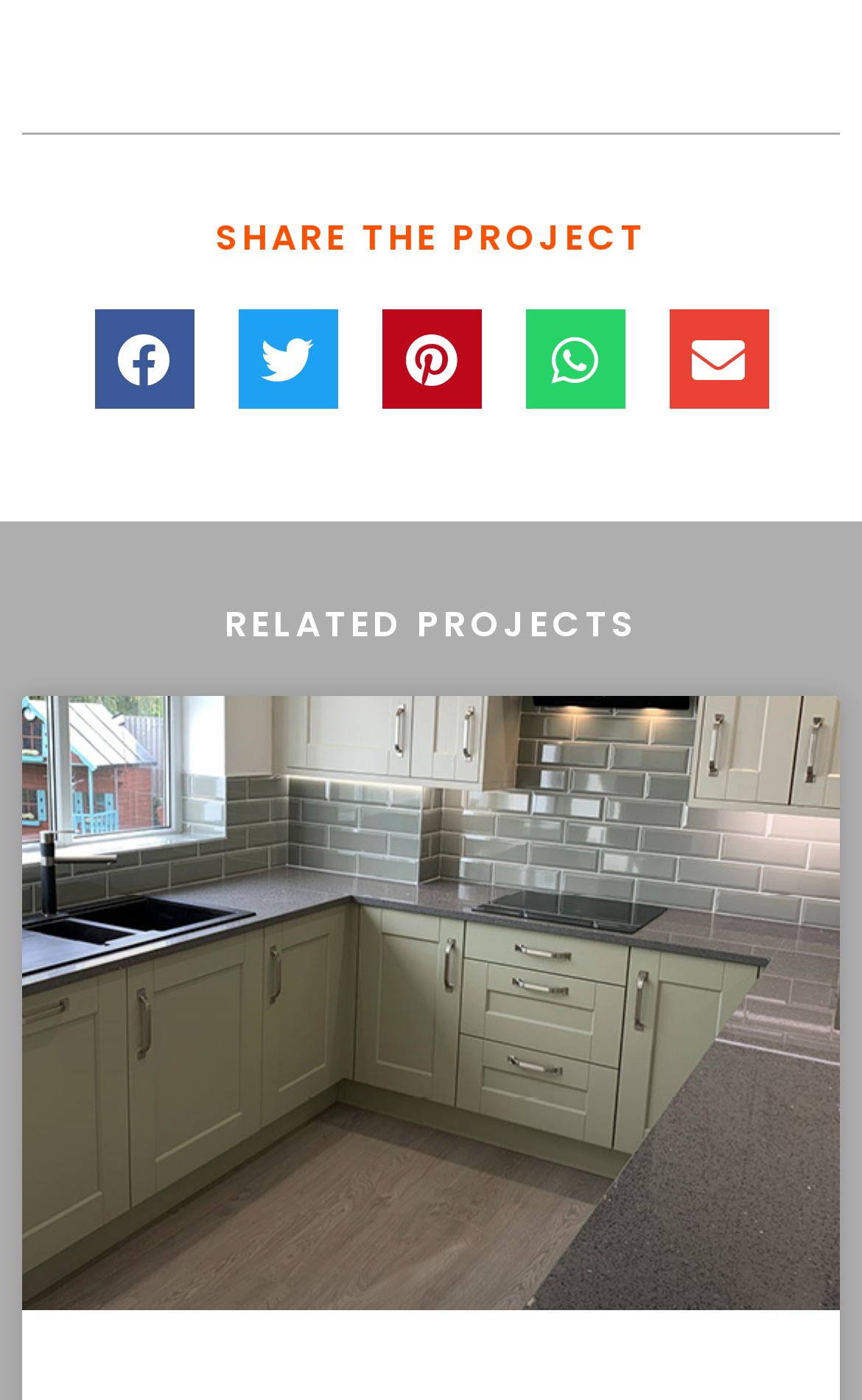Provide your answer in one word or a succinct phrase for the question: 
How many social media platforms can you share the project on?

5